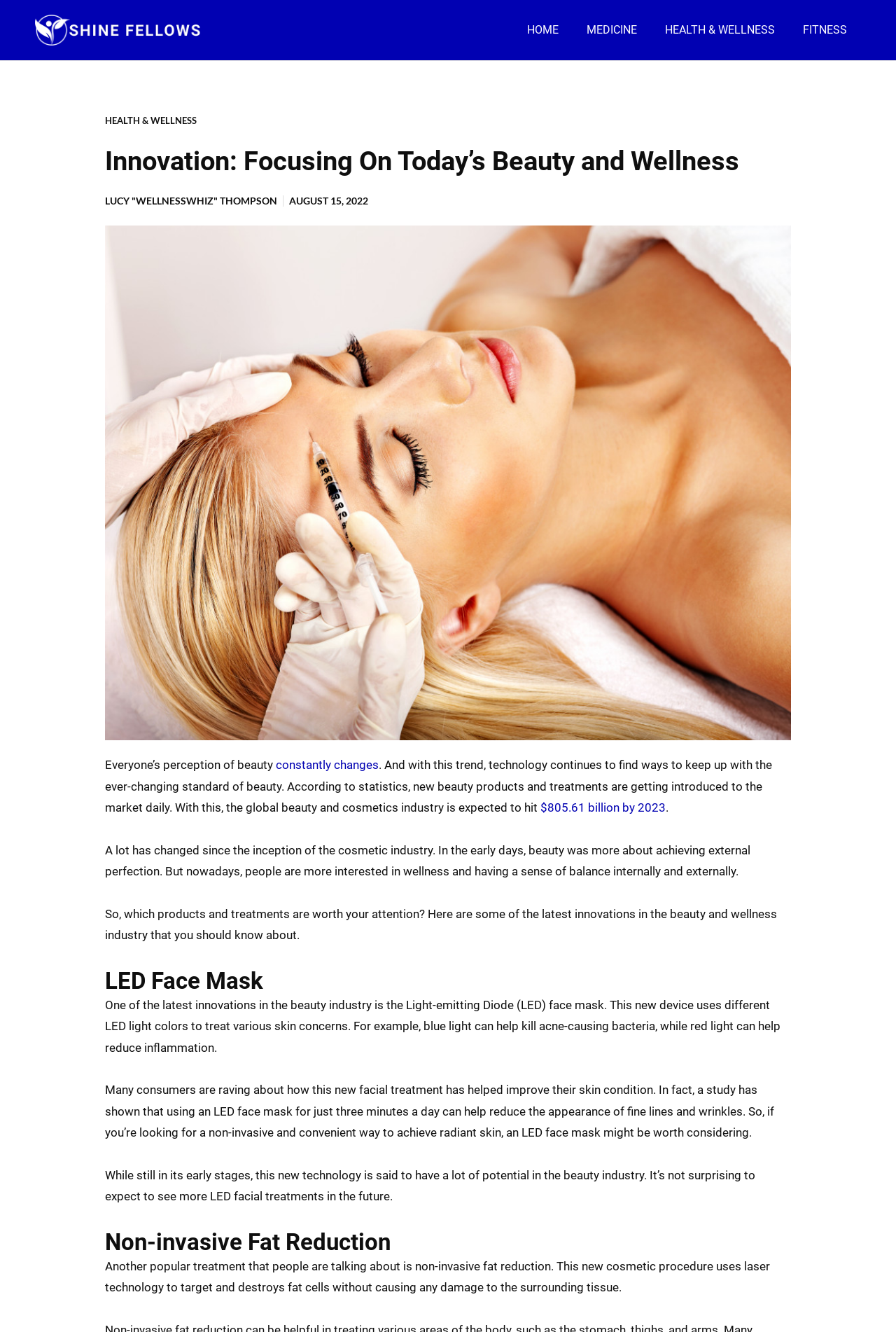What is the expected value of the global beauty and cosmetics industry by 2023?
Utilize the information in the image to give a detailed answer to the question.

According to the article, the global beauty and cosmetics industry is expected to hit $805.61 billion by 2023, which is a significant growth driven by the increasing demand for new beauty products and treatments.